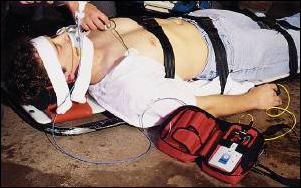In which settings is the Capnocheck II Hand-Held CO2/SpO2 Monitor particularly advantageous?
Provide a comprehensive and detailed answer to the question.

The caption states that the portable device is particularly advantageous for use in Emergency Medical Services (EMS), emergency rooms, and recovery settings, where accurate monitoring is critical for patient care.